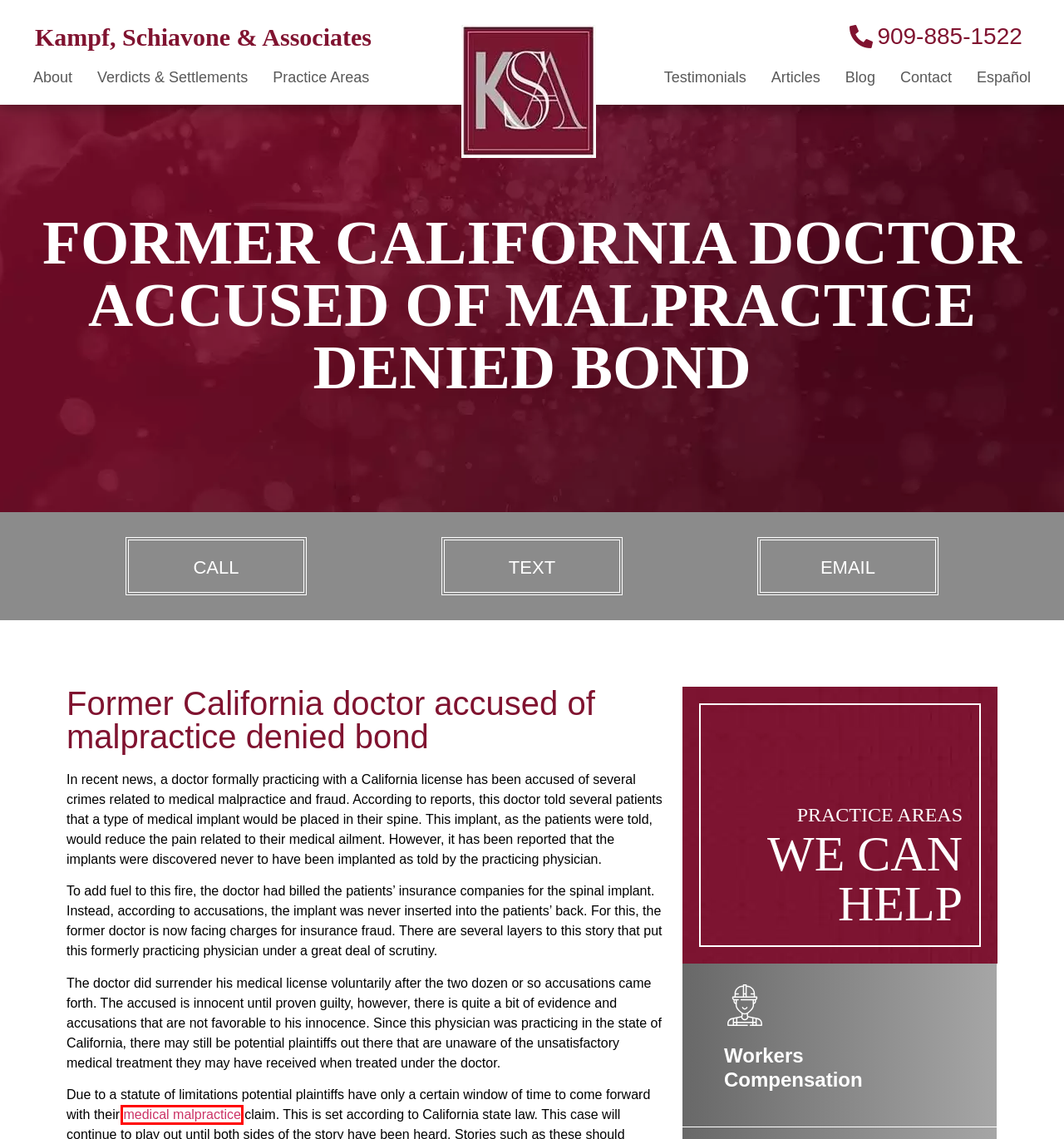Examine the screenshot of a webpage with a red bounding box around a UI element. Select the most accurate webpage description that corresponds to the new page after clicking the highlighted element. Here are the choices:
A. Verdicts & Settlements | San Bernardino
B. San Bernardino Workers' Compensation Attorneys | Accident Lawyers
C. Abogados de Lesiones Personales en San Bernardino - Kampf, Schiavone & Associates
D. Articles | San Bernardino, California
E. Testimonials | San Bernardino, California
F. San Bernardino Workers' Compensation & Personal Injury Lawyers | Kampf, Schiavone & Associates
G. San Bernardino Medical Malpractice Lawyers | Hospital Malpractice Attorney
H. Blog - Kampf, Schiavone & Associates

G